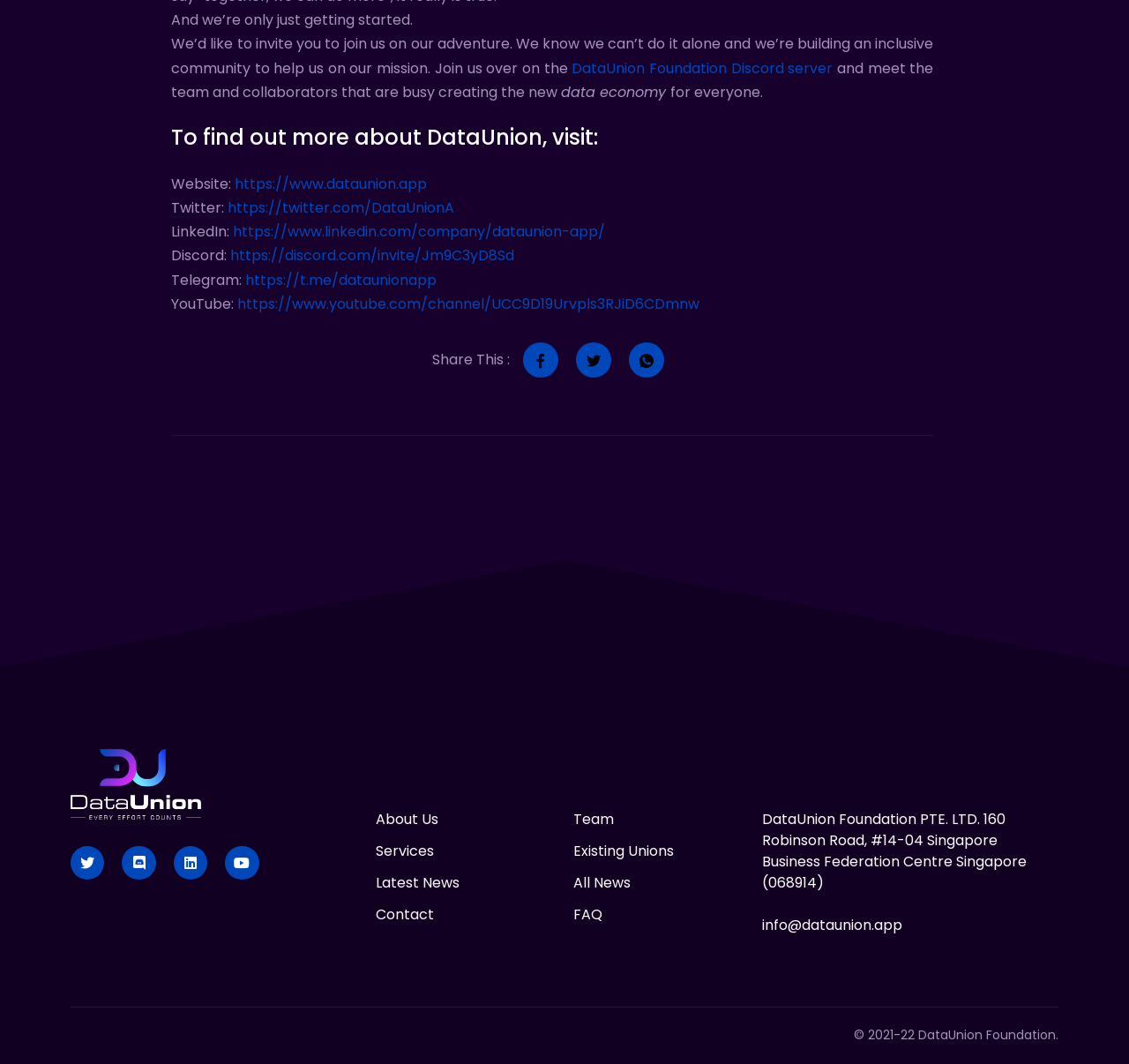Answer the question with a brief word or phrase:
What is the copyright year of the webpage?

2021-22